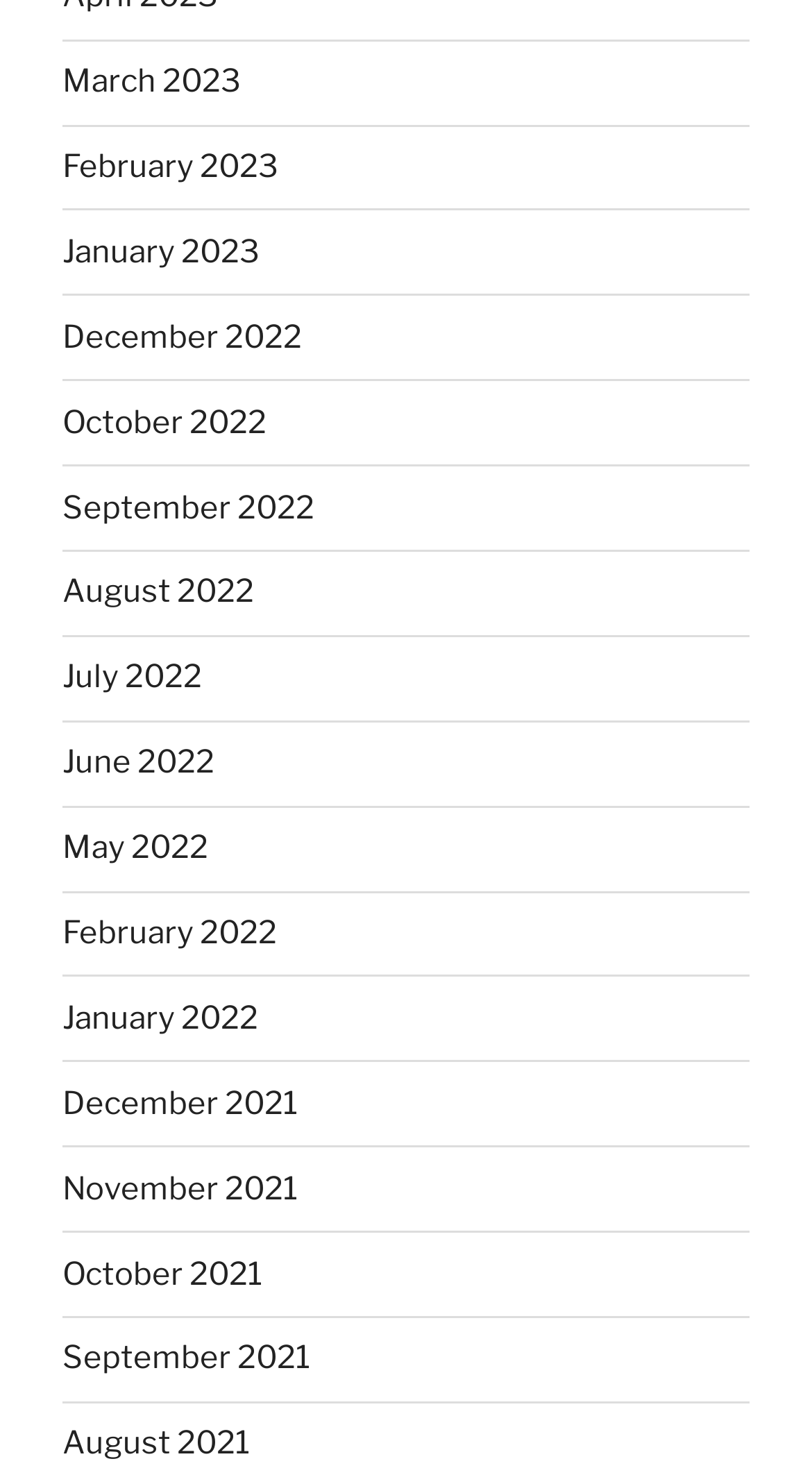Point out the bounding box coordinates of the section to click in order to follow this instruction: "view August 2021".

[0.077, 0.96, 0.308, 0.986]